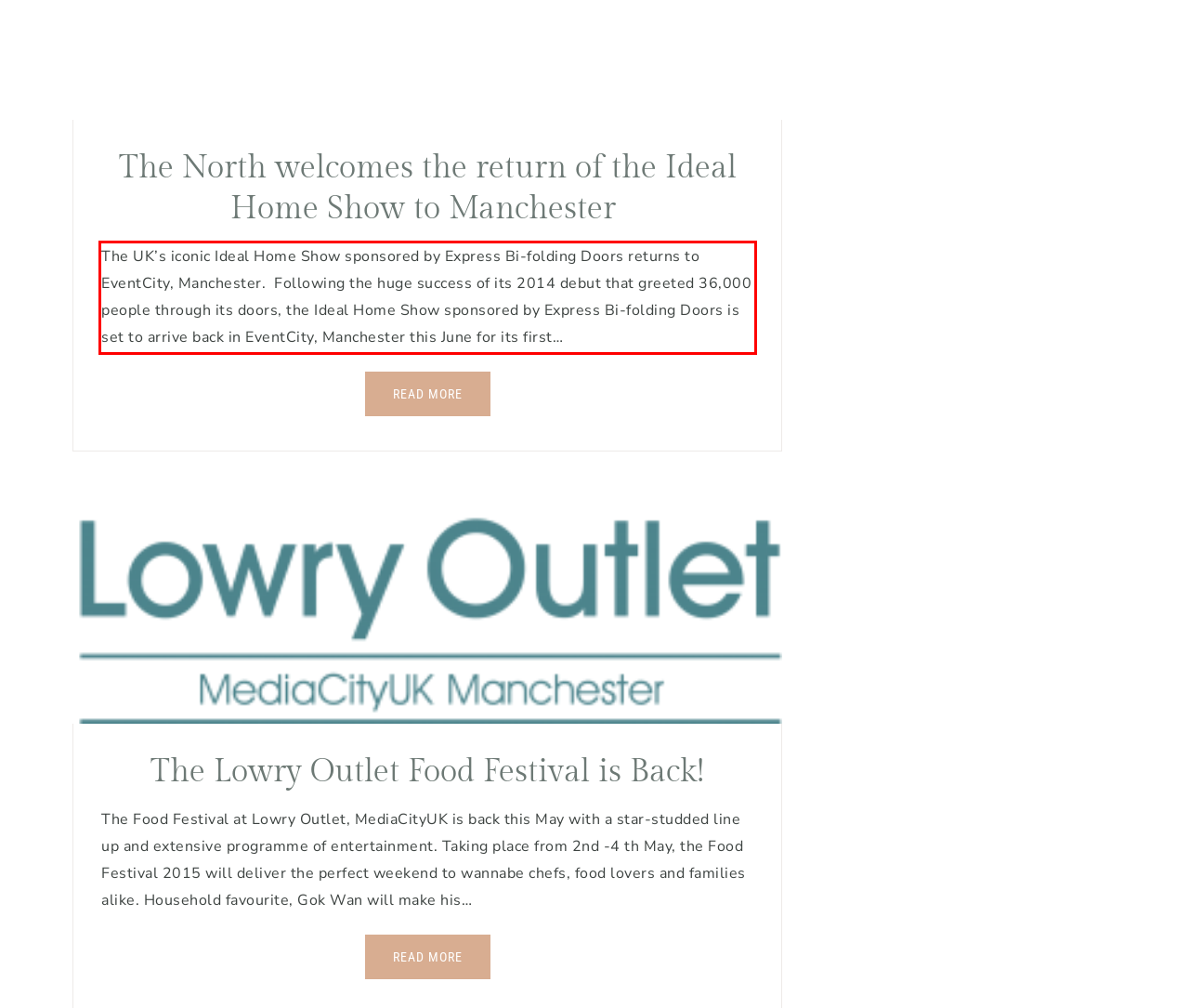Please analyze the provided webpage screenshot and perform OCR to extract the text content from the red rectangle bounding box.

The UK’s iconic Ideal Home Show sponsored by Express Bi-folding Doors returns to EventCity, Manchester. Following the huge success of its 2014 debut that greeted 36,000 people through its doors, the Ideal Home Show sponsored by Express Bi-folding Doors is set to arrive back in EventCity, Manchester this June for its first…